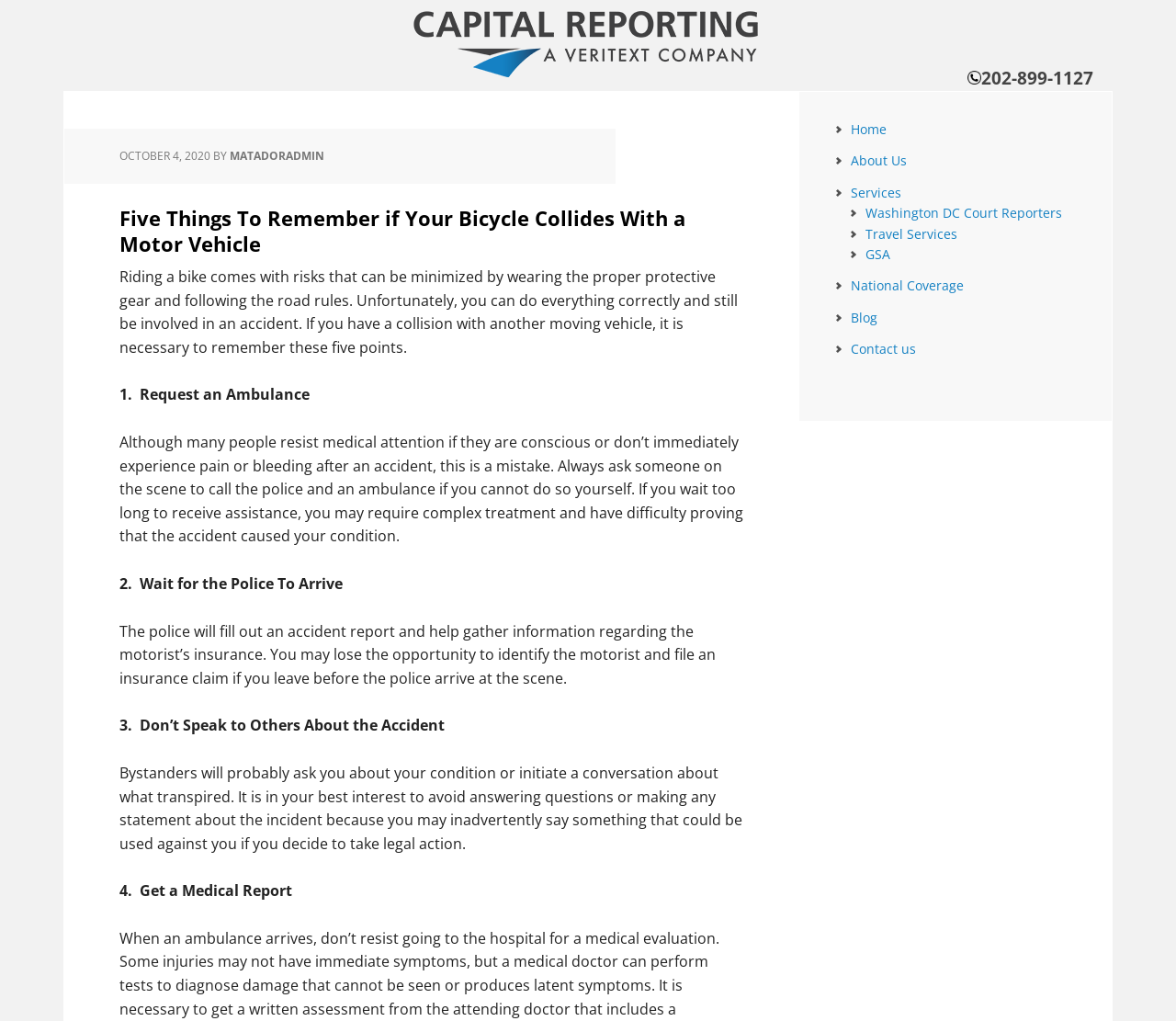What is the purpose of requesting an ambulance after a bicycle accident?
Can you provide an in-depth and detailed response to the question?

I inferred this by reading the static text element with the bounding box coordinates [0.102, 0.377, 0.263, 0.396] which mentions 'Request an Ambulance' and the subsequent text explains the importance of receiving medical attention after an accident.